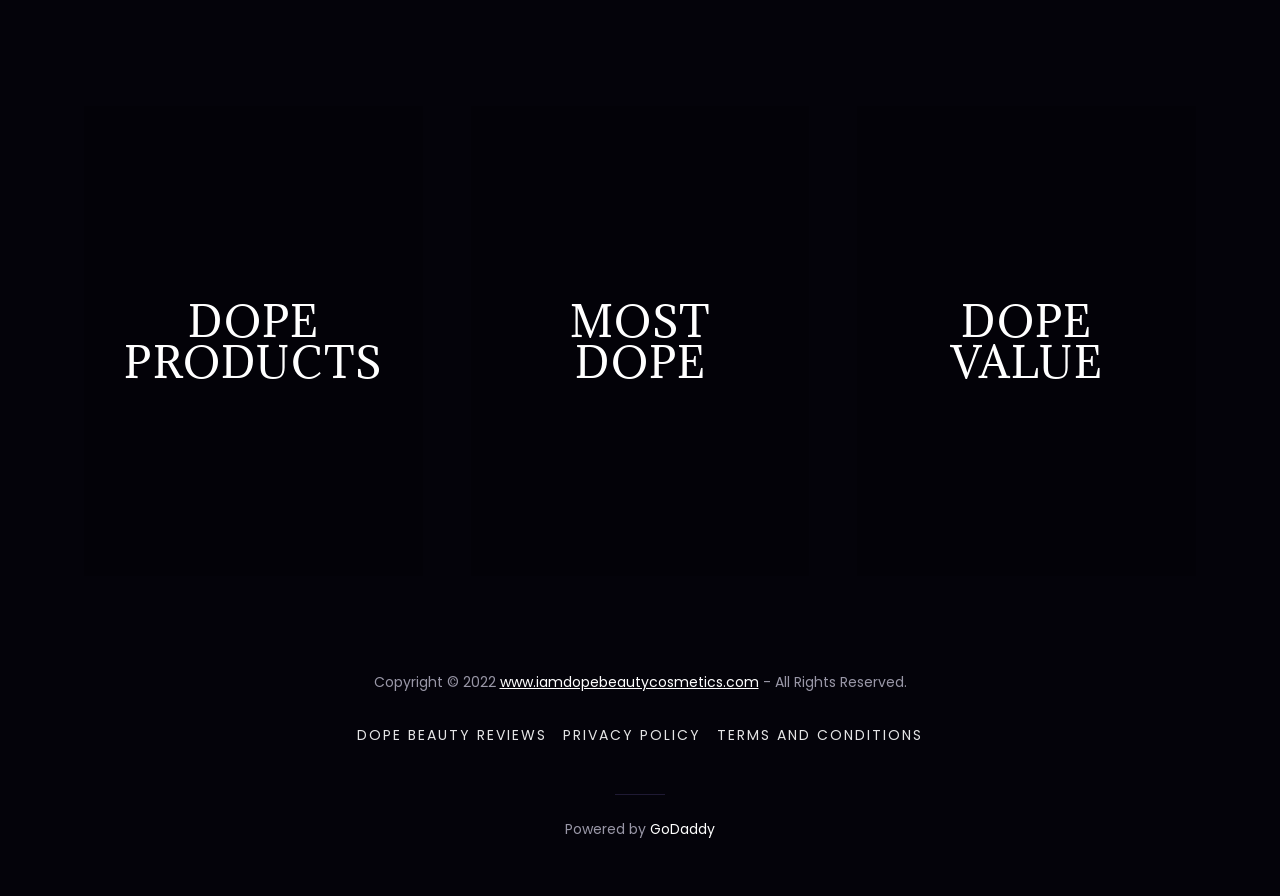Provide the bounding box coordinates of the HTML element described as: "Privacy Policy". The bounding box coordinates should be four float numbers between 0 and 1, i.e., [left, top, right, bottom].

[0.434, 0.8, 0.554, 0.841]